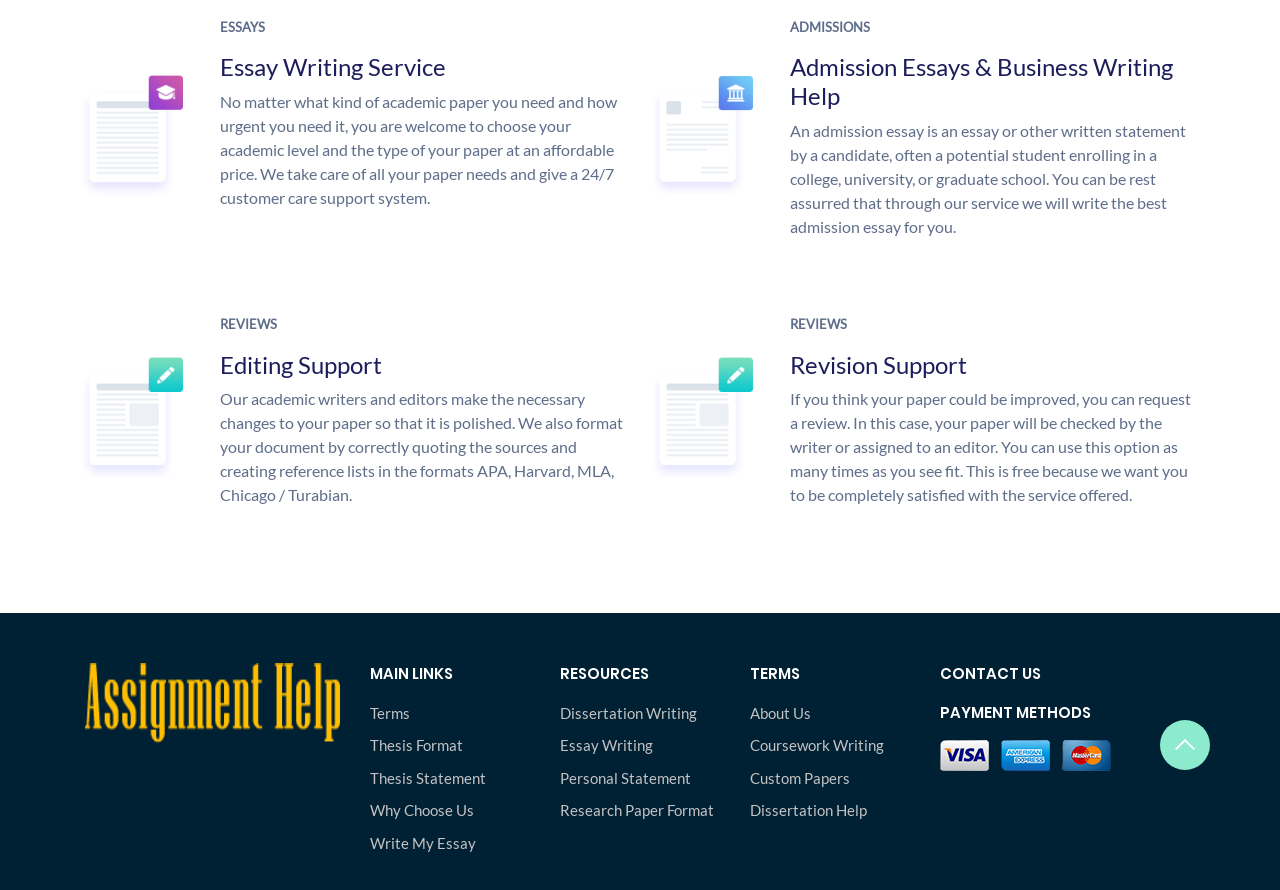Find the bounding box coordinates of the clickable element required to execute the following instruction: "Click on the 'Dissertation Writing' link". Provide the coordinates as four float numbers between 0 and 1, i.e., [left, top, right, bottom].

[0.438, 0.789, 0.562, 0.814]